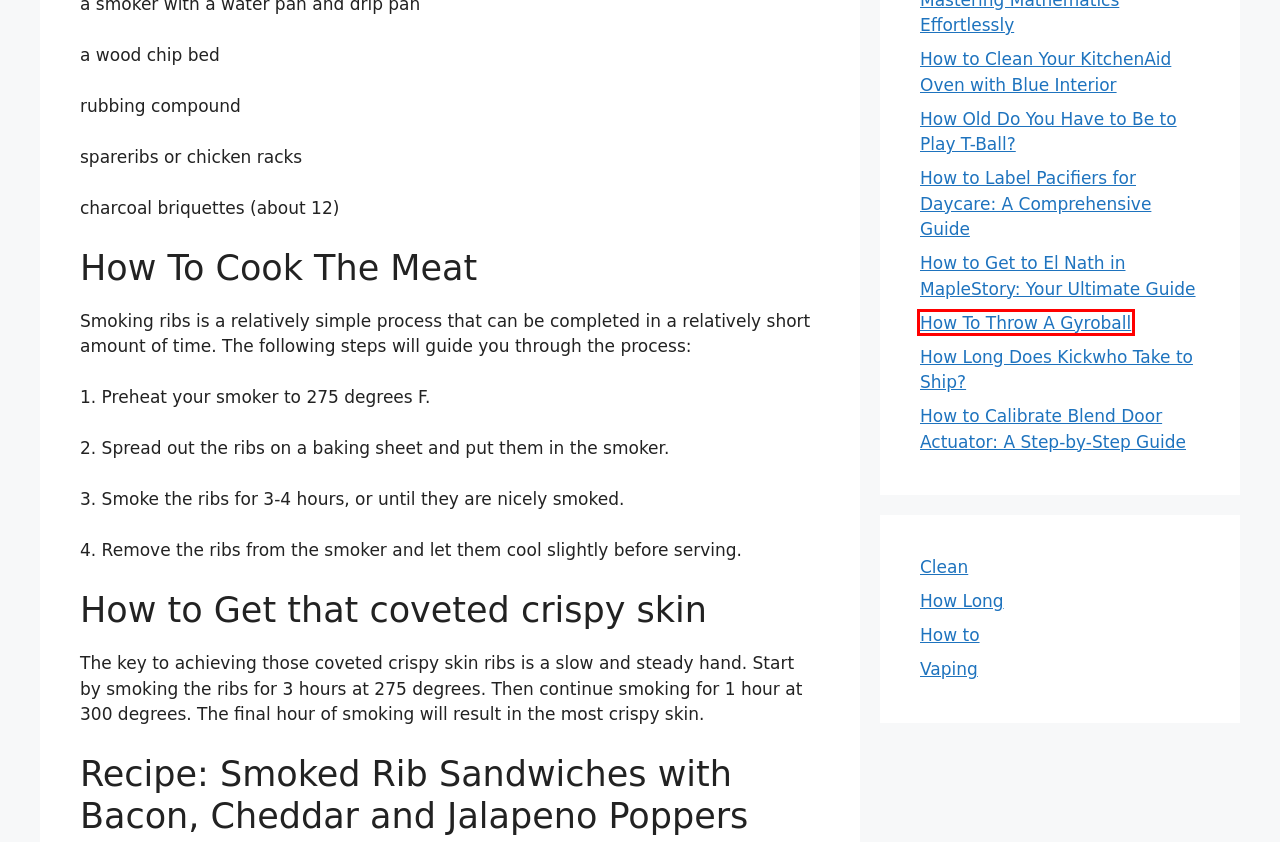You have a screenshot of a webpage with a red bounding box around an element. Choose the best matching webpage description that would appear after clicking the highlighted element. Here are the candidates:
A. How to Get to El Nath in MapleStory: Your Ultimate Guide - 2023
B. How Long Does Kickwho Take to Ship? - 2023
C. GeneratePress - The perfect foundation for your WordPress website.
D. Clean - 121 How to
E. How To Throw A Gyroball - 2023
F. How to Clean Your KitchenAid Oven with Blue Interior - 2023
G. How to Label Pacifiers for Daycare: A Comprehensive Guide - 2023
H. How to Calibrate Blend Door Actuator: A Step-by-Step Guide - 2023

E